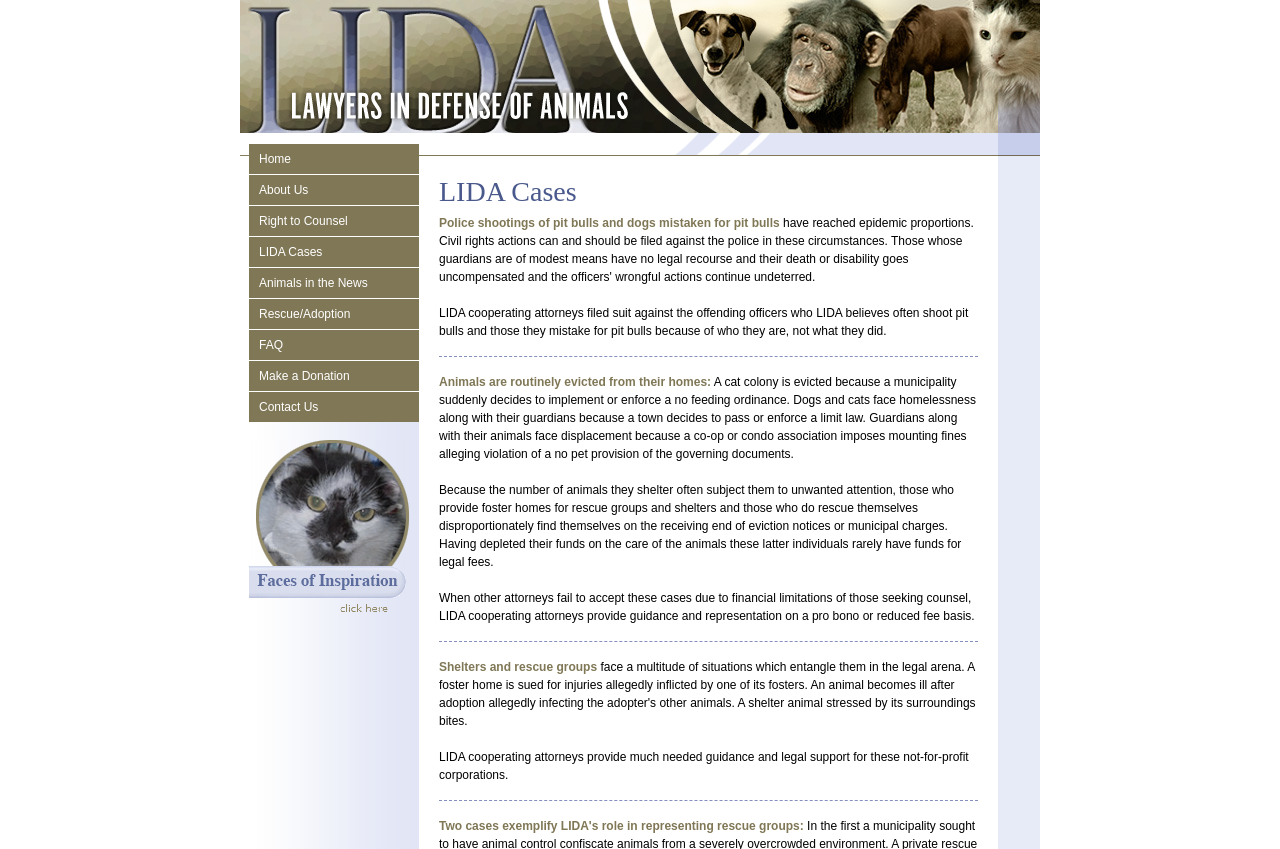Please provide a detailed answer to the question below based on the screenshot: 
What type of cases do LIDA cooperating attorneys handle?

According to the webpage, LIDA cooperating attorneys provide guidance and representation on a pro bono or reduced fee basis for cases involving animals, such as those who are evicted from their homes or subject to police shootings.